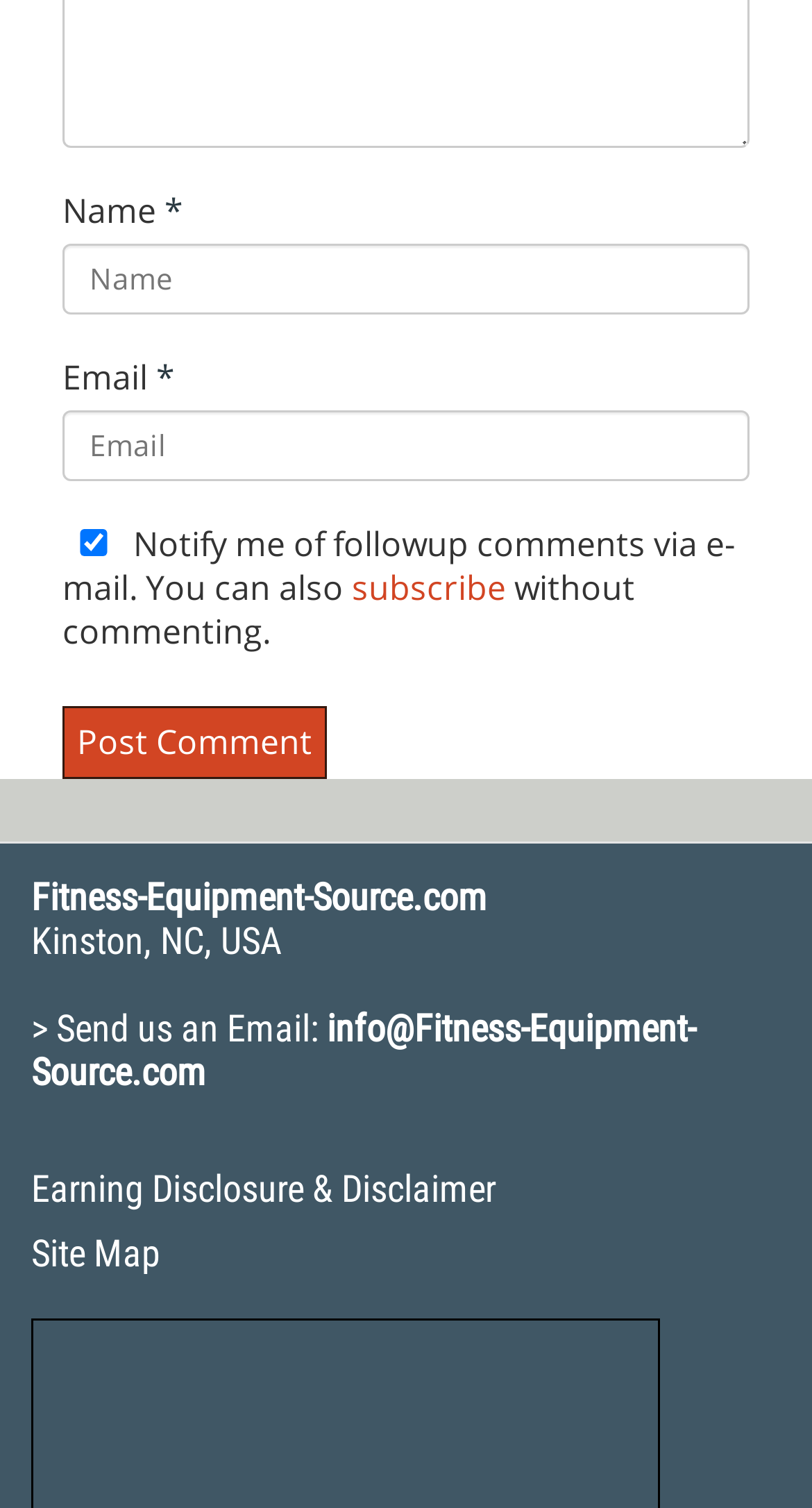Based on the image, provide a detailed and complete answer to the question: 
What is the button used for?

The button is used to post a comment because the button element with ID 807 has the text 'Post Comment', and it is located below the text boxes and checkbox.